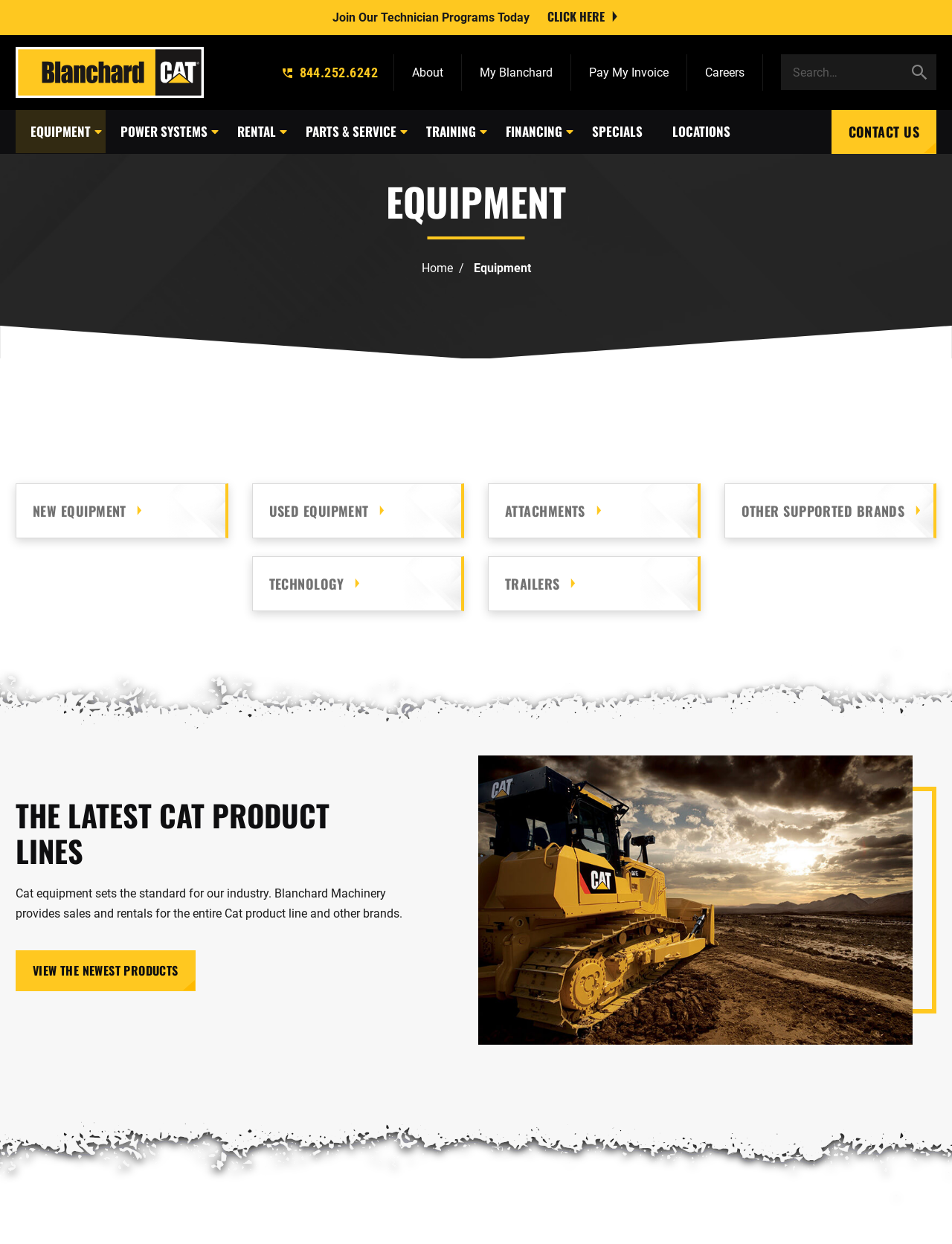Determine the bounding box coordinates of the element that should be clicked to execute the following command: "View the latest Cat product lines".

[0.016, 0.764, 0.205, 0.797]